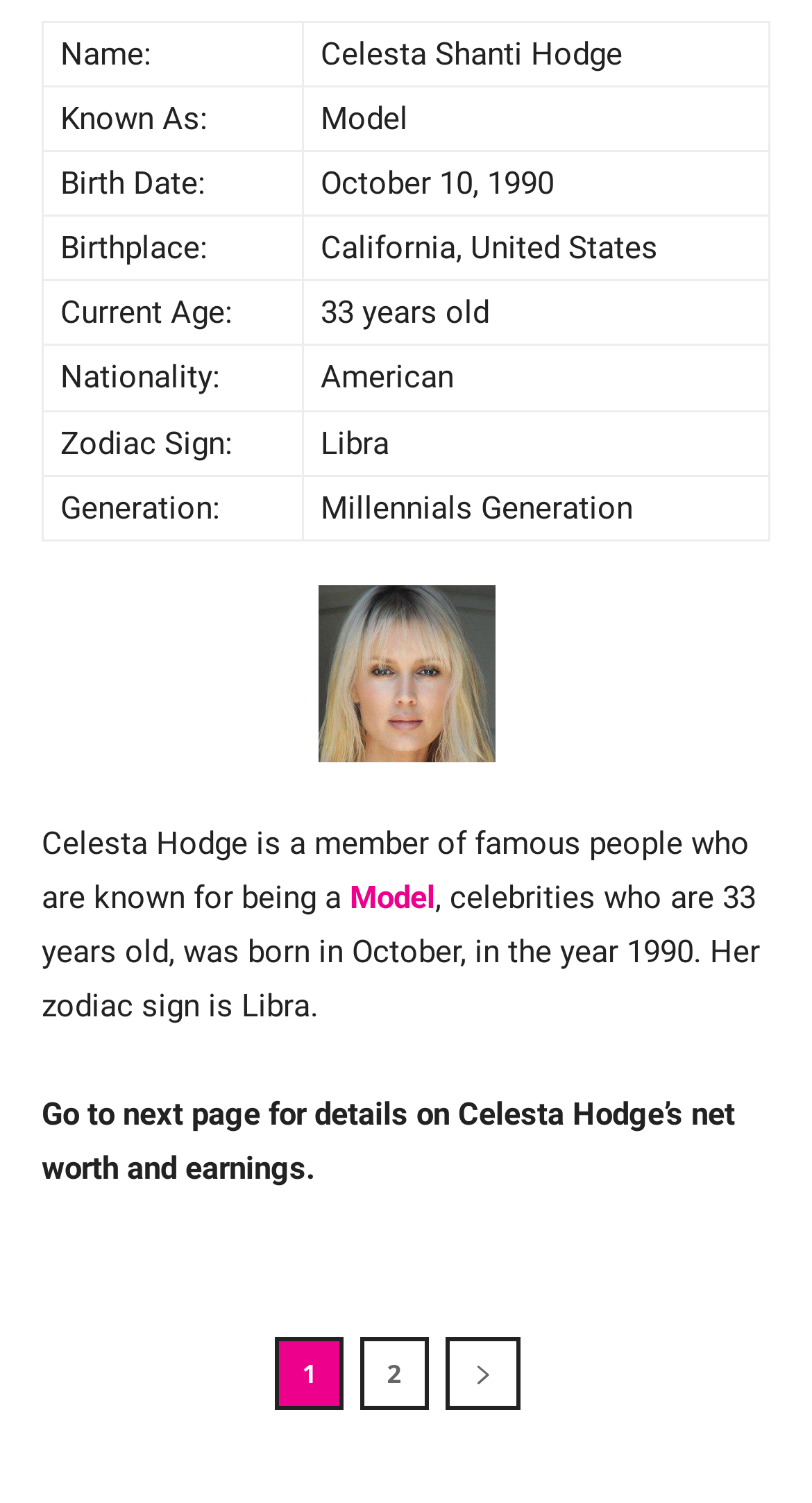Analyze the image and deliver a detailed answer to the question: What is the zodiac sign of Celesta Hodge?

I found the answer by looking at the table on the webpage, specifically the row with the label 'Zodiac Sign:' and the corresponding value 'Libra'.